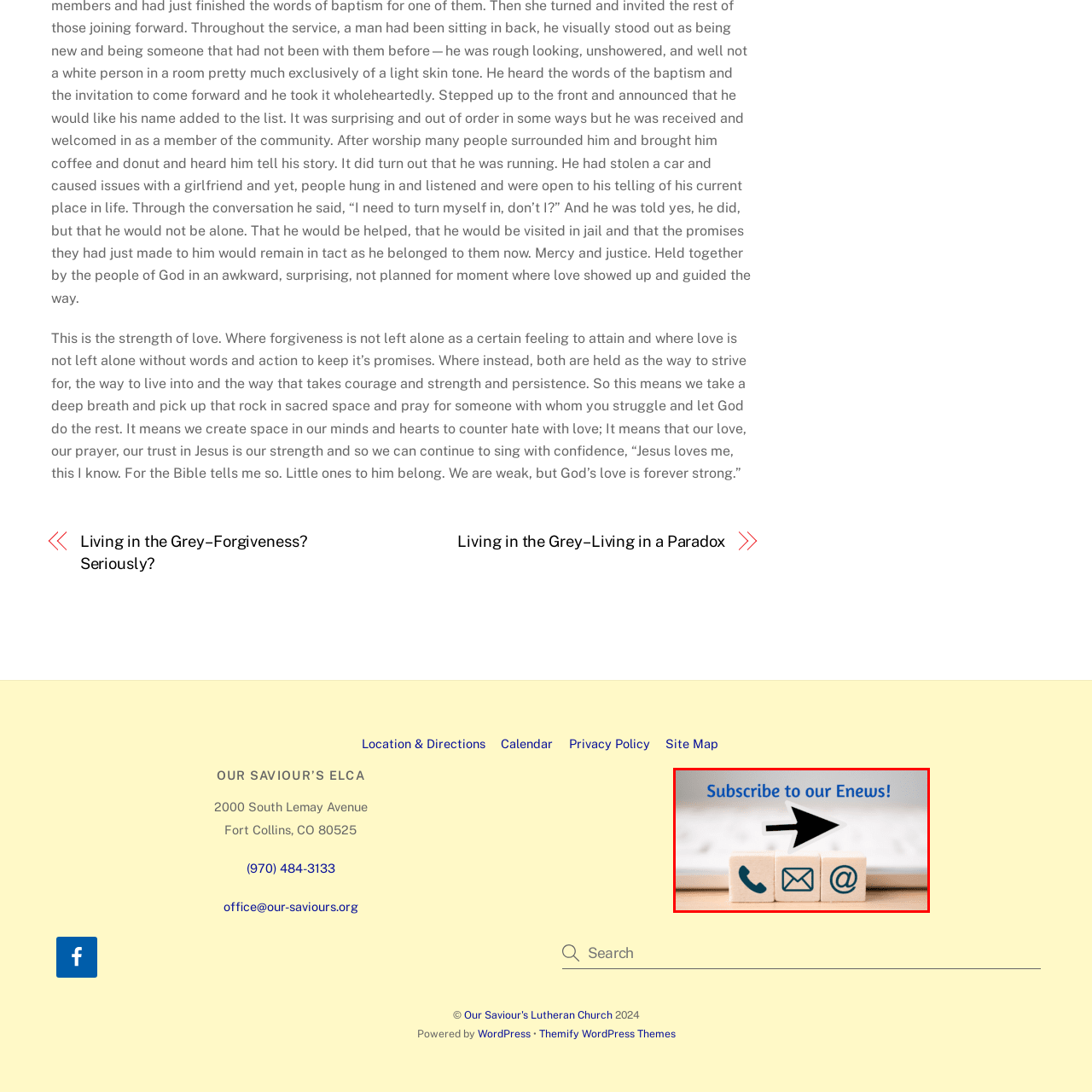View the part of the image surrounded by red, How many wooden blocks are arranged in a row? Respond with a concise word or phrase.

Three